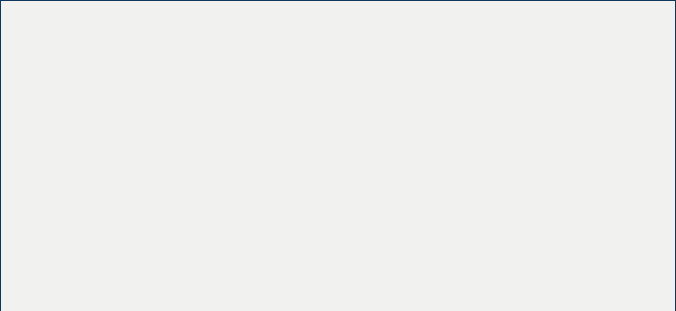What is the purpose of the design elements in the logo?
Look at the image and respond with a one-word or short-phrase answer.

To evoke trust and reliability